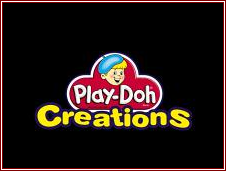Thoroughly describe the content and context of the image.

This image showcases the vibrant and playful logo of the "Play-Doh Creations" game, a nostalgic educational game released in 1996. The logo features a whimsical design with a cartoonish character of a boy wearing a bright blue cap, smiling cheerfully. Surrounding him is the colorful text "Play-Doh Creations" in bold, yellow letters set against a striking black background, emphasizing the fun and creativity associated with the Play-Doh brand. This image serves as a visual representation of the game, highlighting its appeal to children's imaginative play and artistic expression.